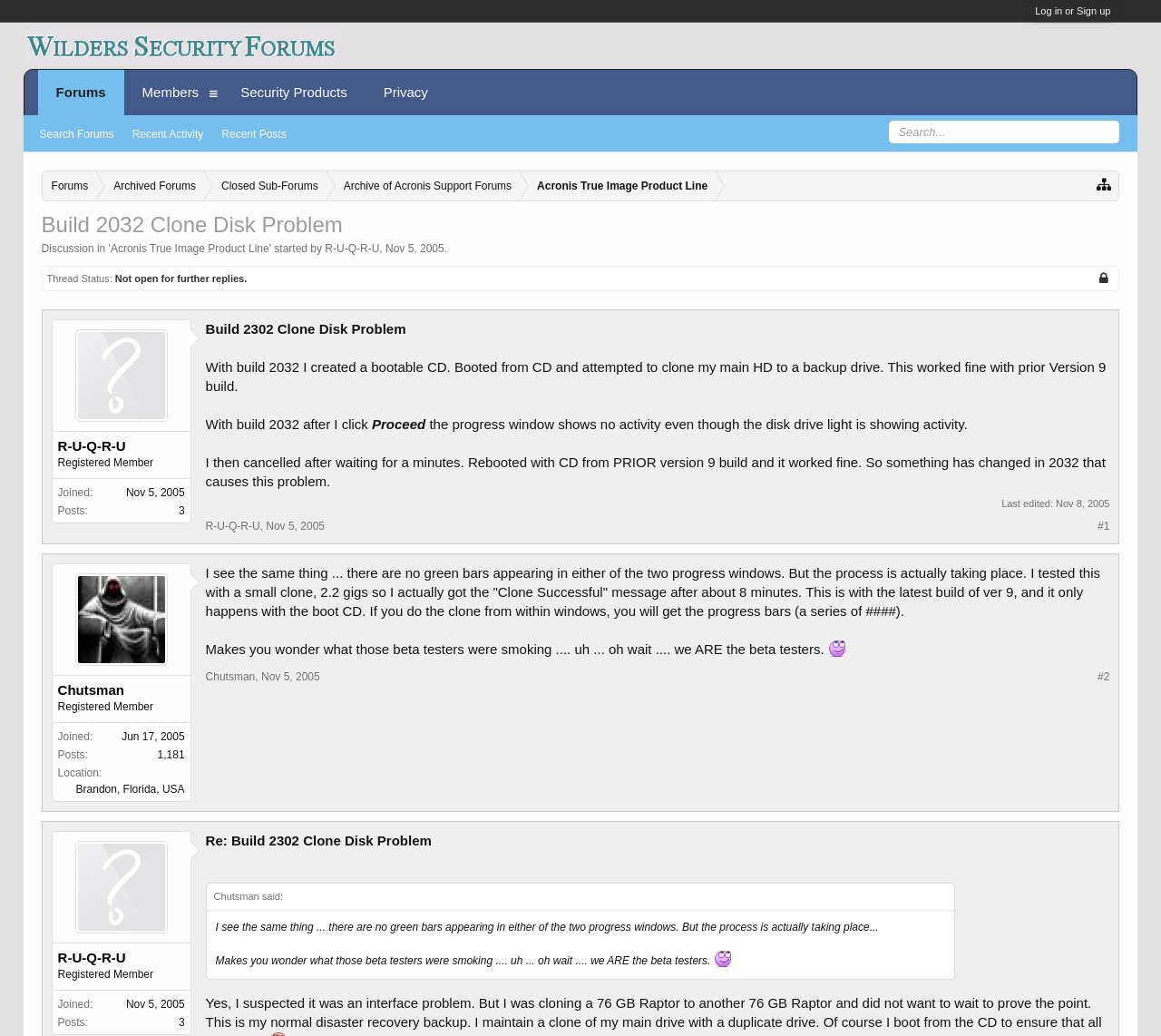Please identify the bounding box coordinates of the region to click in order to complete the task: "View Acronis True Image Product Line". The coordinates must be four float numbers between 0 and 1, specified as [left, top, right, bottom].

[0.095, 0.234, 0.232, 0.246]